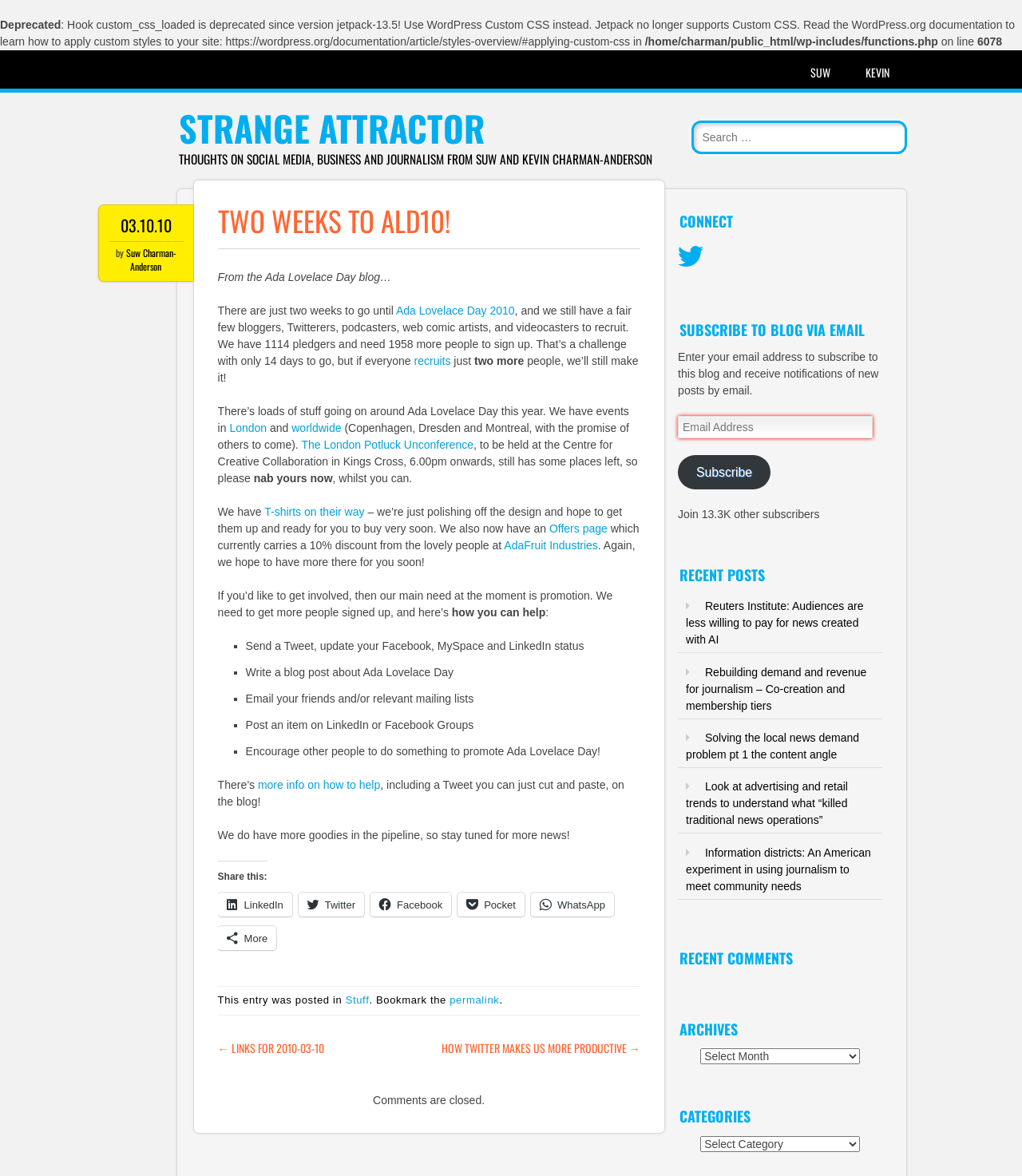Identify the bounding box coordinates for the region of the element that should be clicked to carry out the instruction: "Search for something". The bounding box coordinates should be four float numbers between 0 and 1, i.e., [left, top, right, bottom].

[0.677, 0.103, 0.888, 0.131]